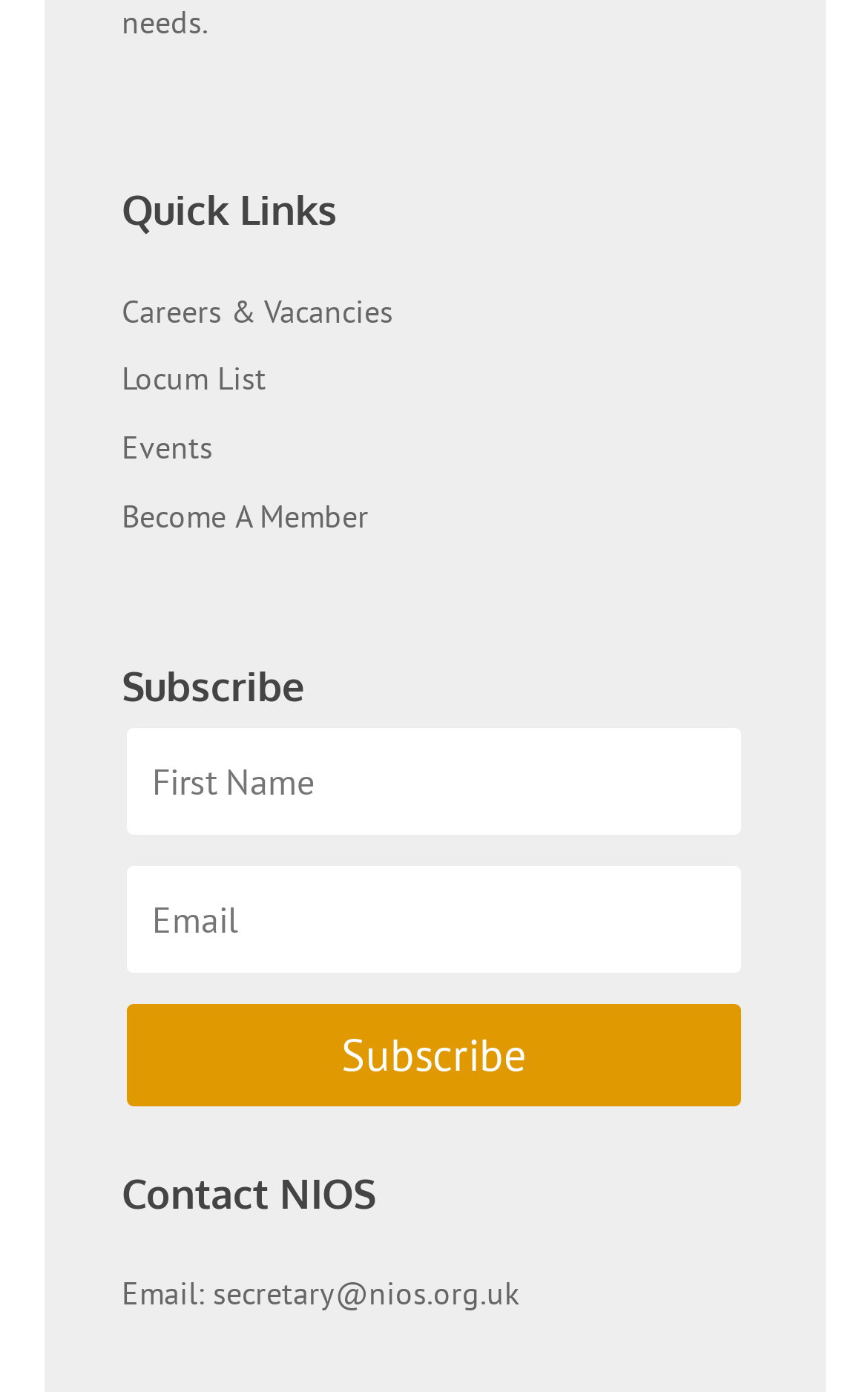Determine the bounding box coordinates for the clickable element required to fulfill the instruction: "View Events". Provide the coordinates as four float numbers between 0 and 1, i.e., [left, top, right, bottom].

[0.14, 0.307, 0.245, 0.336]